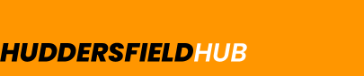What is the purpose of the Huddersfield Hub platform?
Answer with a single word or phrase, using the screenshot for reference.

Provide local news and updates